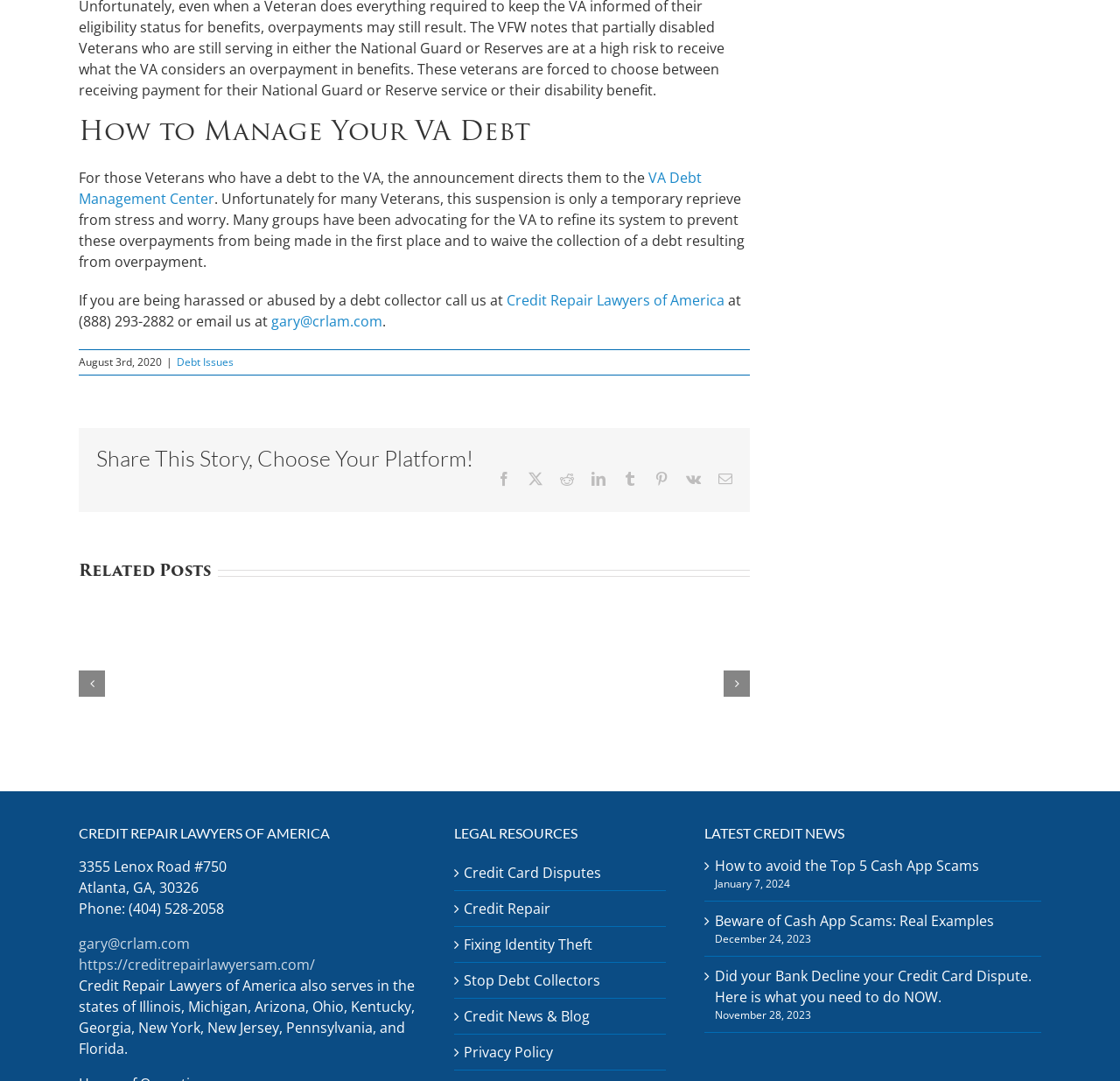Utilize the information from the image to answer the question in detail:
How many related posts are listed?

There are four related posts listed under the heading 'Related Posts', each with a title and a link to the post.